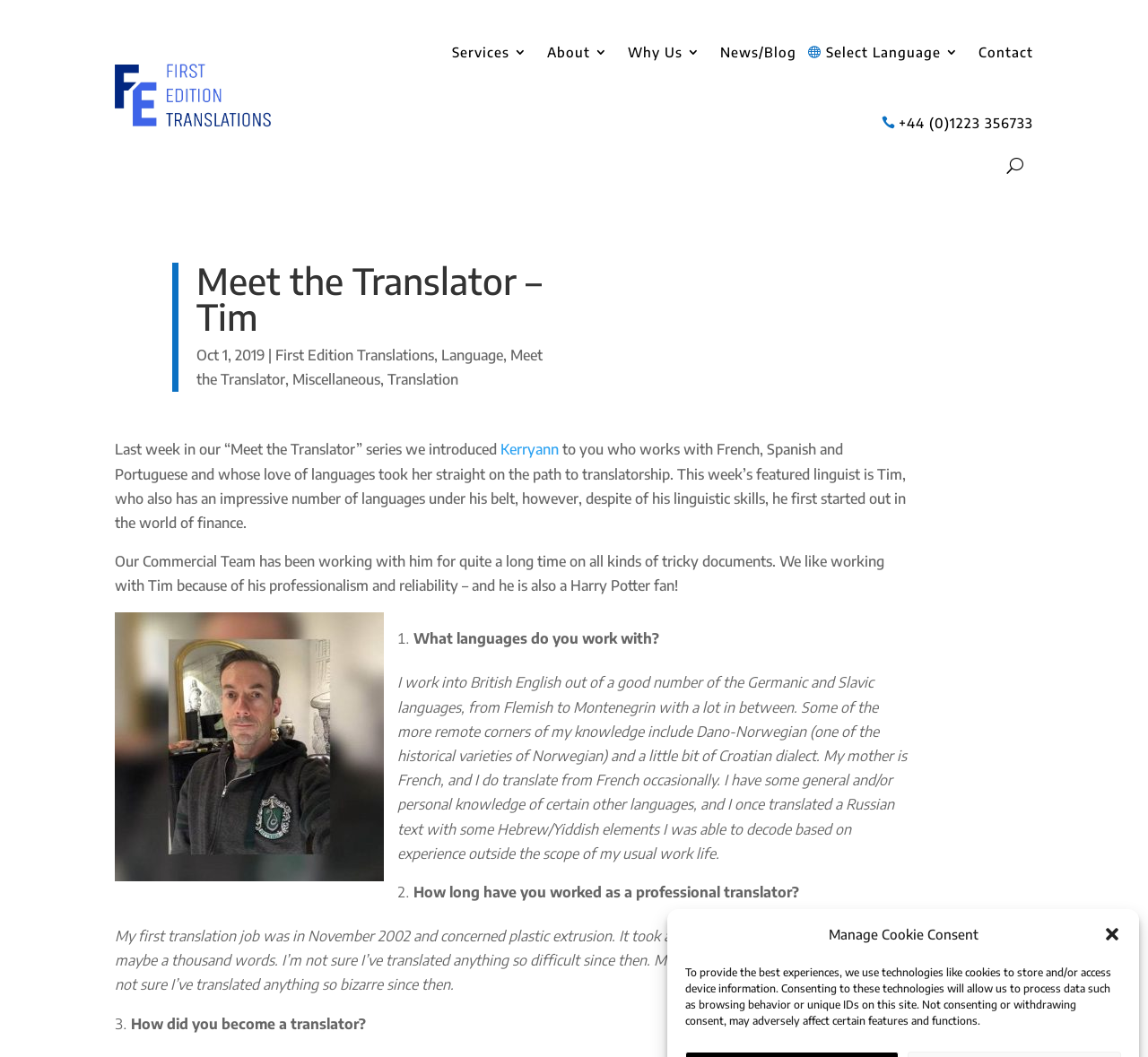What is the name of the company mentioned in the article?
Based on the screenshot, respond with a single word or phrase.

First Edition Translations